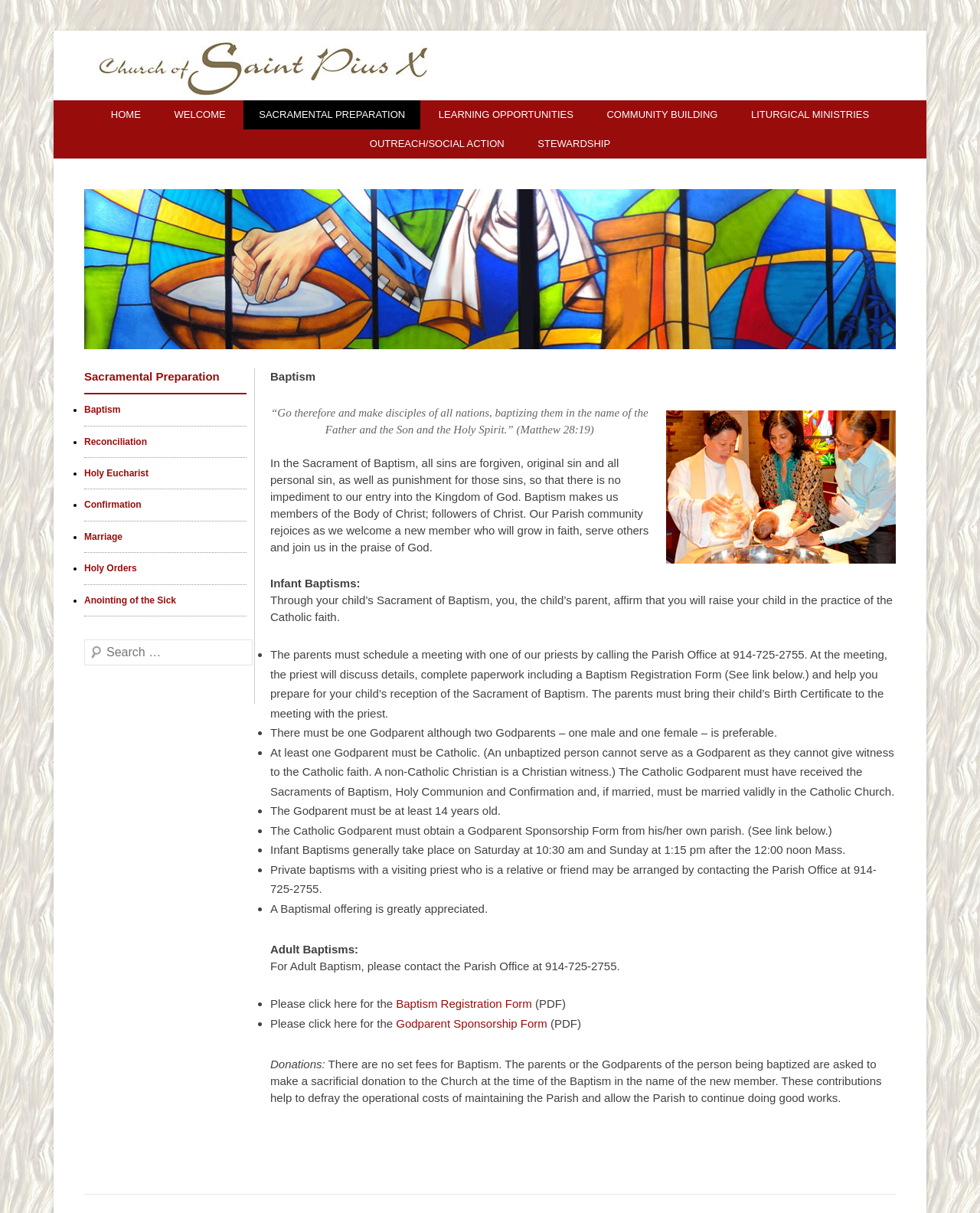Can you look at the image and give a comprehensive answer to the question:
What is the purpose of Baptism?

According to the webpage, 'In the Sacrament of Baptism, all sins are forgiven, original sin and all personal sin, as well as punishment for those sins, so that there is no impediment to our entry into the Kingdom of God.' This implies that one of the main purposes of Baptism is the forgiveness of sins.